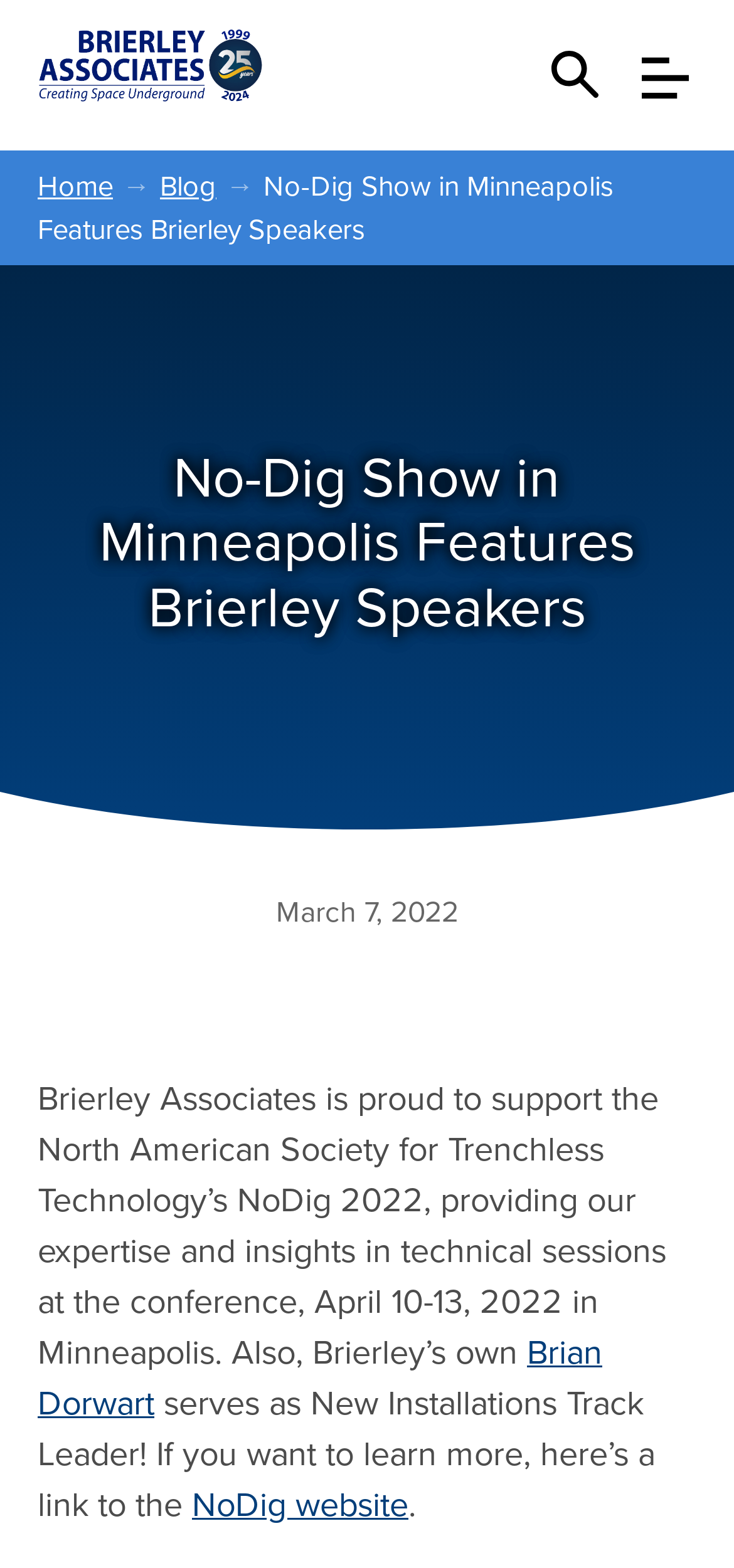Offer a detailed account of what is visible on the webpage.

The webpage appears to be a news article or blog post from Brierley Associates, featuring their speakers at the No-Dig Show in Minneapolis. At the top right corner, there are two buttons, one for searching and another for toggling navigation. Next to the search button, there is a small image. 

On the top left, the Brierley Associates logo is displayed, with links to the home page and blog below it. The title of the article, "No-Dig Show in Minneapolis Features Brierley Speakers", is prominently displayed in the middle of the top section. 

Below the title, there is a header section that spans almost the entire width of the page. Within this section, there is a time element showing the date "March 7, 2022". 

The main content of the article is divided into paragraphs. The first paragraph describes Brierley Associates' involvement in the NoDig 2022 conference, including the dates and location. The second paragraph mentions Brian Dorwart, who serves as the New Installations Track Leader, and provides a link to the NoDig website for more information.